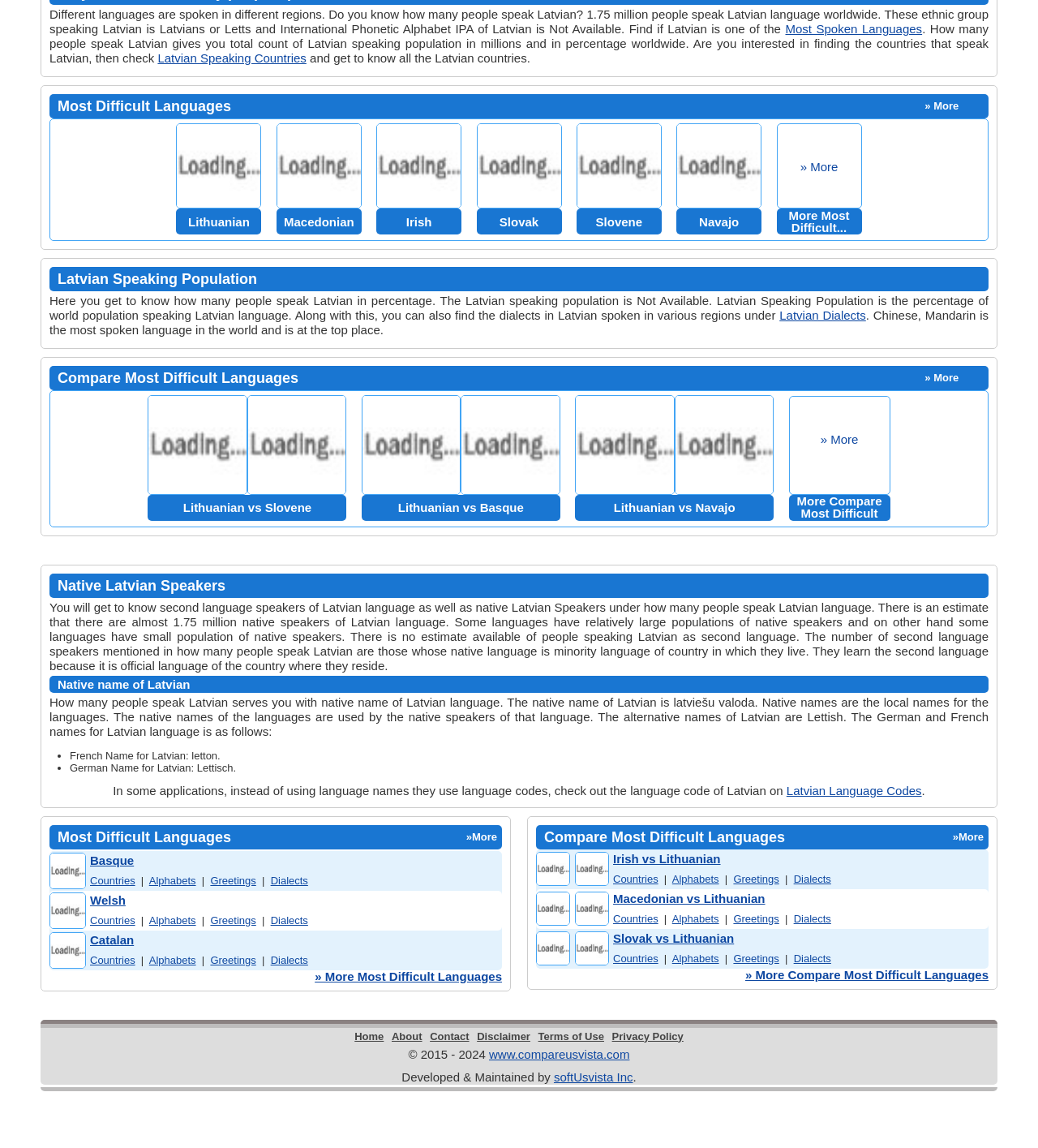Show the bounding box coordinates for the HTML element described as: "title="Basque Language"".

[0.048, 0.751, 0.083, 0.763]